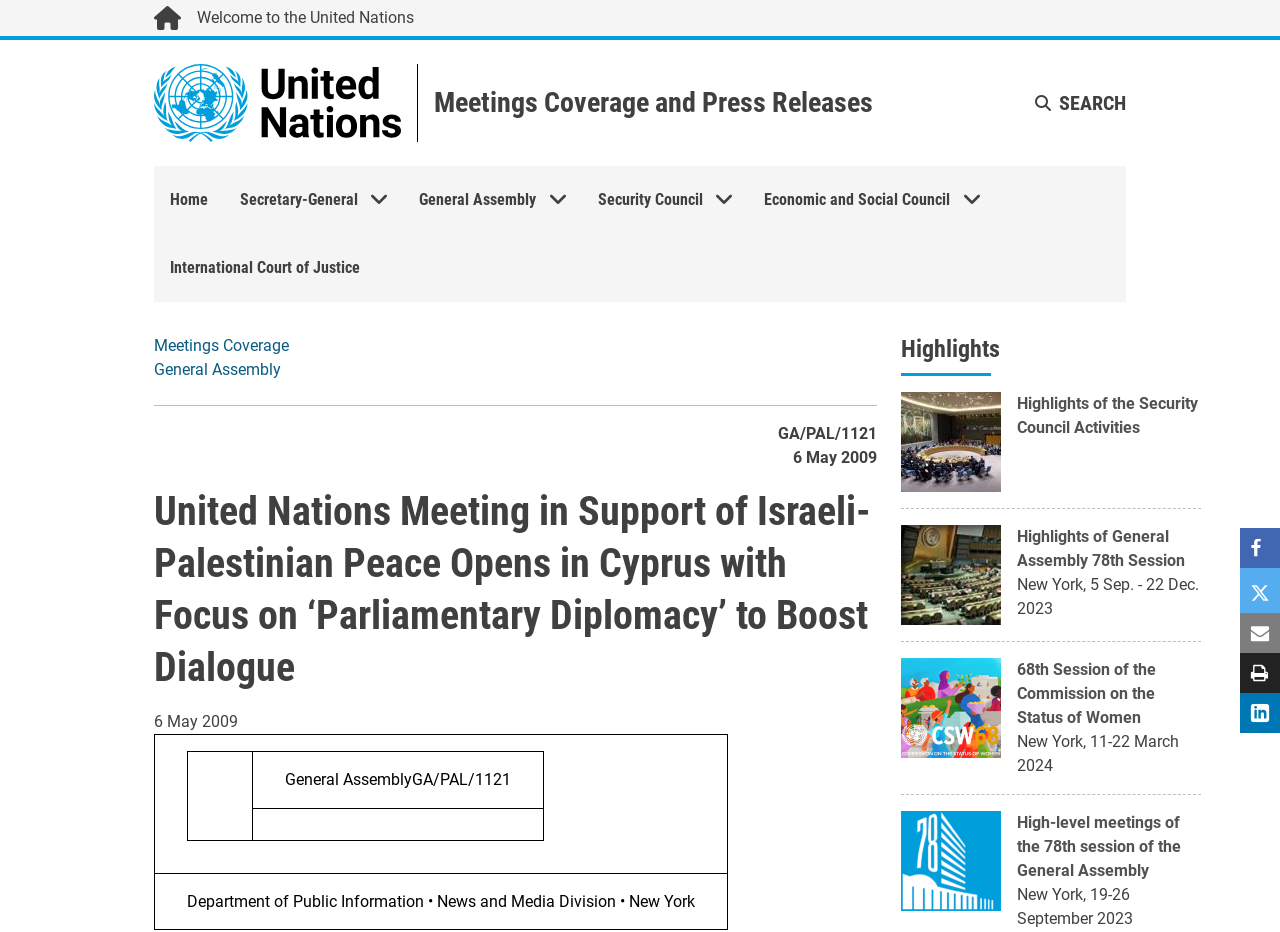How many links are there in the top navigation bar?
Carefully analyze the image and provide a thorough answer to the question.

The top navigation bar contains links to 'Home', 'Secretary-General', 'General Assembly', 'Security Council', 'Economic and Social Council', and 'International Court of Justice', making a total of 6 links.